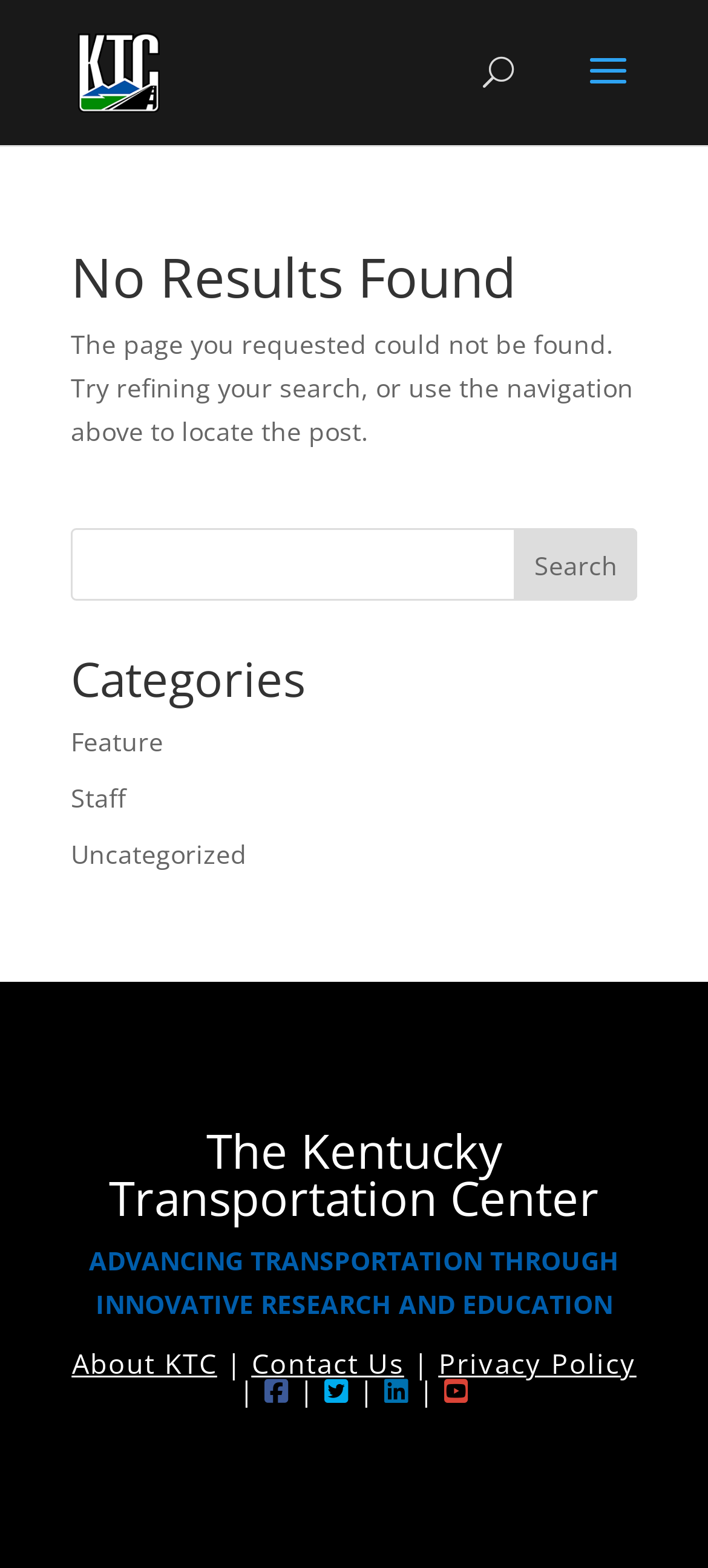Find the bounding box of the element with the following description: "parent_node: Search name="s"". The coordinates must be four float numbers between 0 and 1, formatted as [left, top, right, bottom].

[0.1, 0.337, 0.9, 0.384]